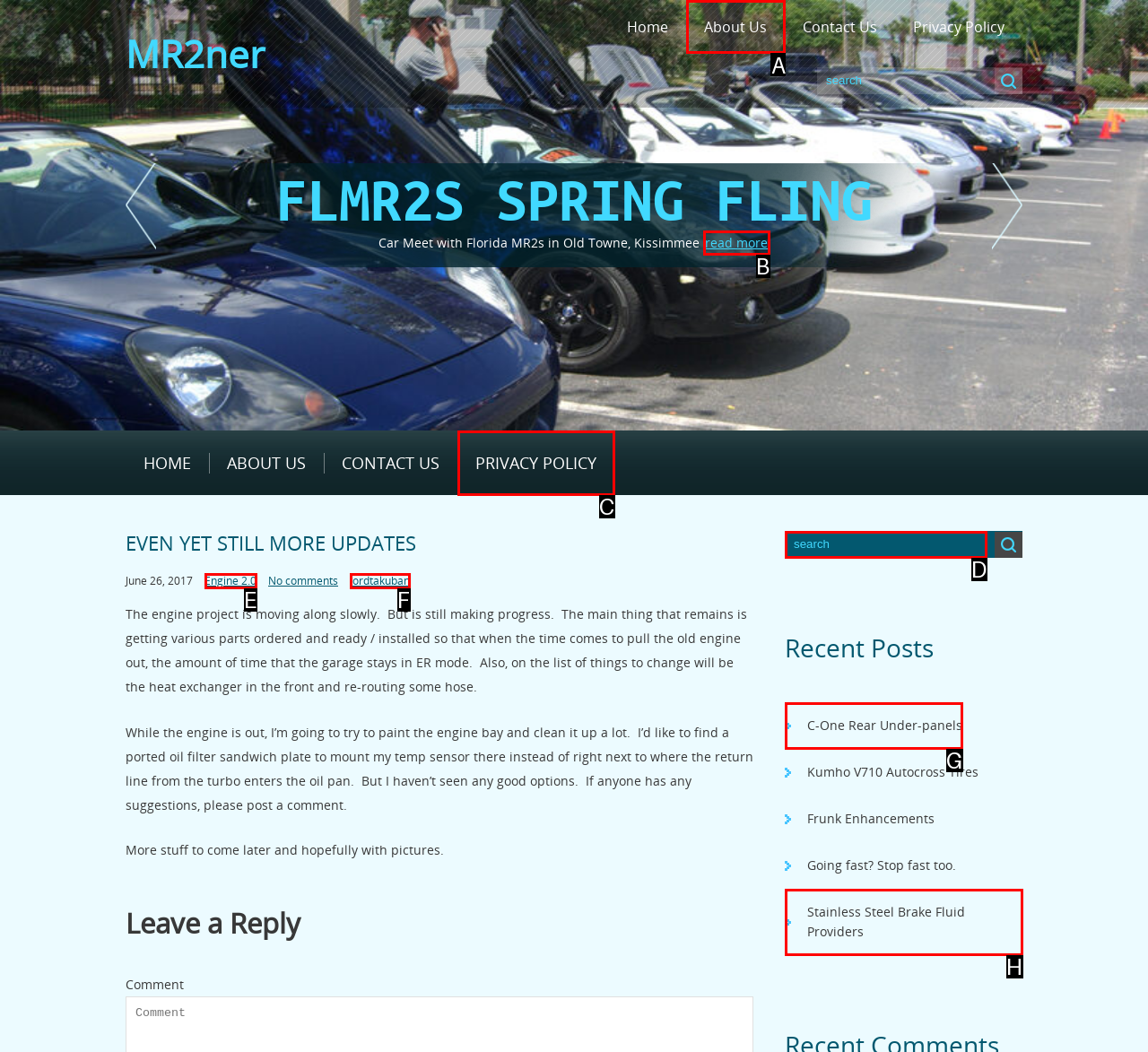Choose the UI element you need to click to carry out the task: Go to the 'About Us' page.
Respond with the corresponding option's letter.

A